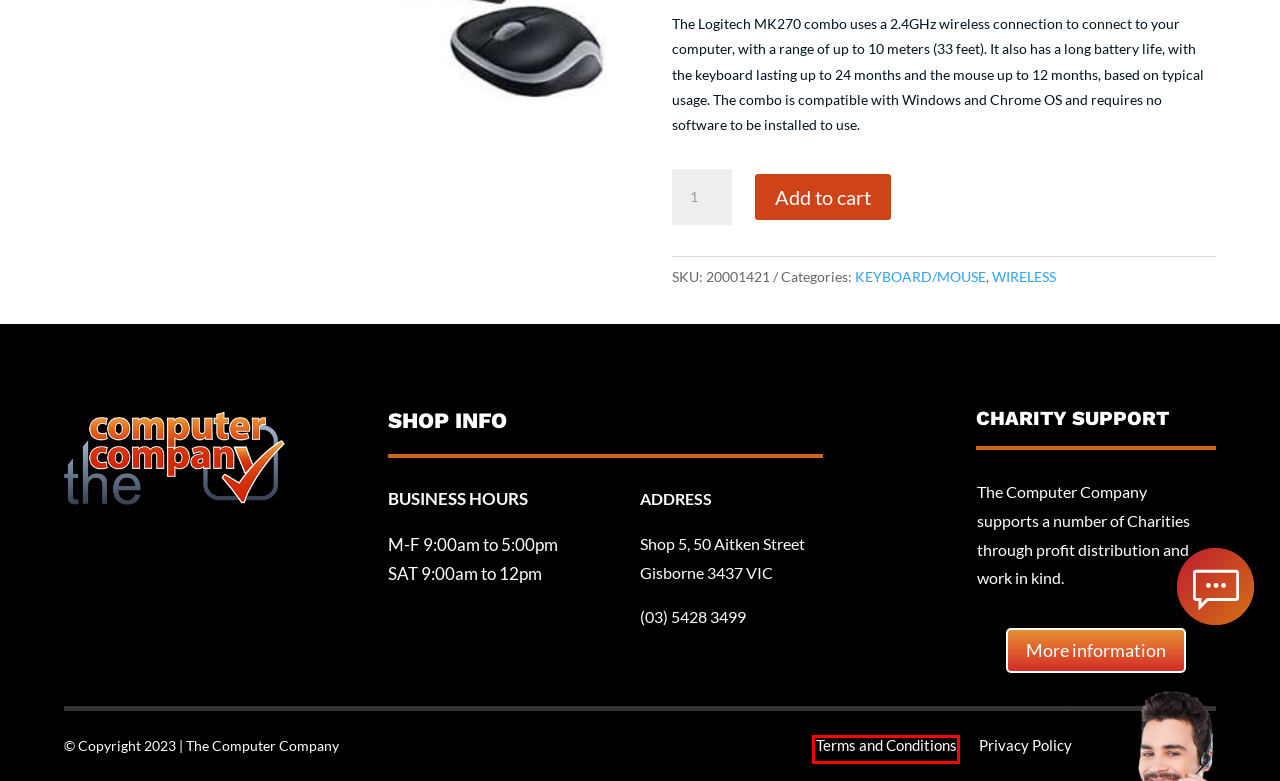Using the screenshot of a webpage with a red bounding box, pick the webpage description that most accurately represents the new webpage after the element inside the red box is clicked. Here are the candidates:
A. Charity | The Computer Company
B. Privacy Policy | The Computer Company
C. WIRELESS | The Computer Company
D. Terms and Conditions | The Computer Company
E. Services | The Computer Company
F. Shop | The Computer Company
G. Business | The Computer Company
H. KEYBOARD/MOUSE | The Computer Company

D